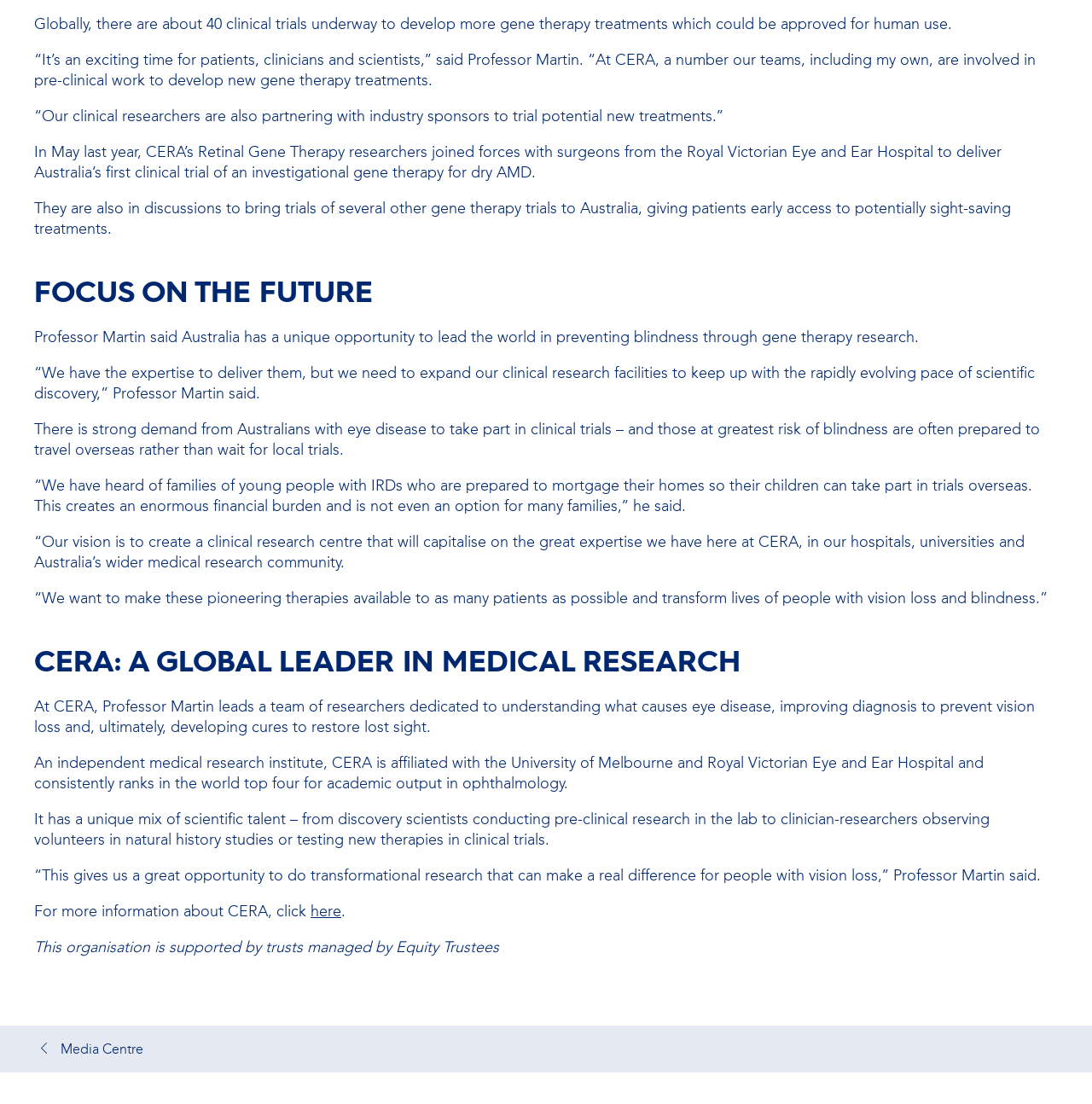Please determine the bounding box coordinates for the element with the description: "Media Centre".

[0.038, 0.943, 0.131, 0.957]